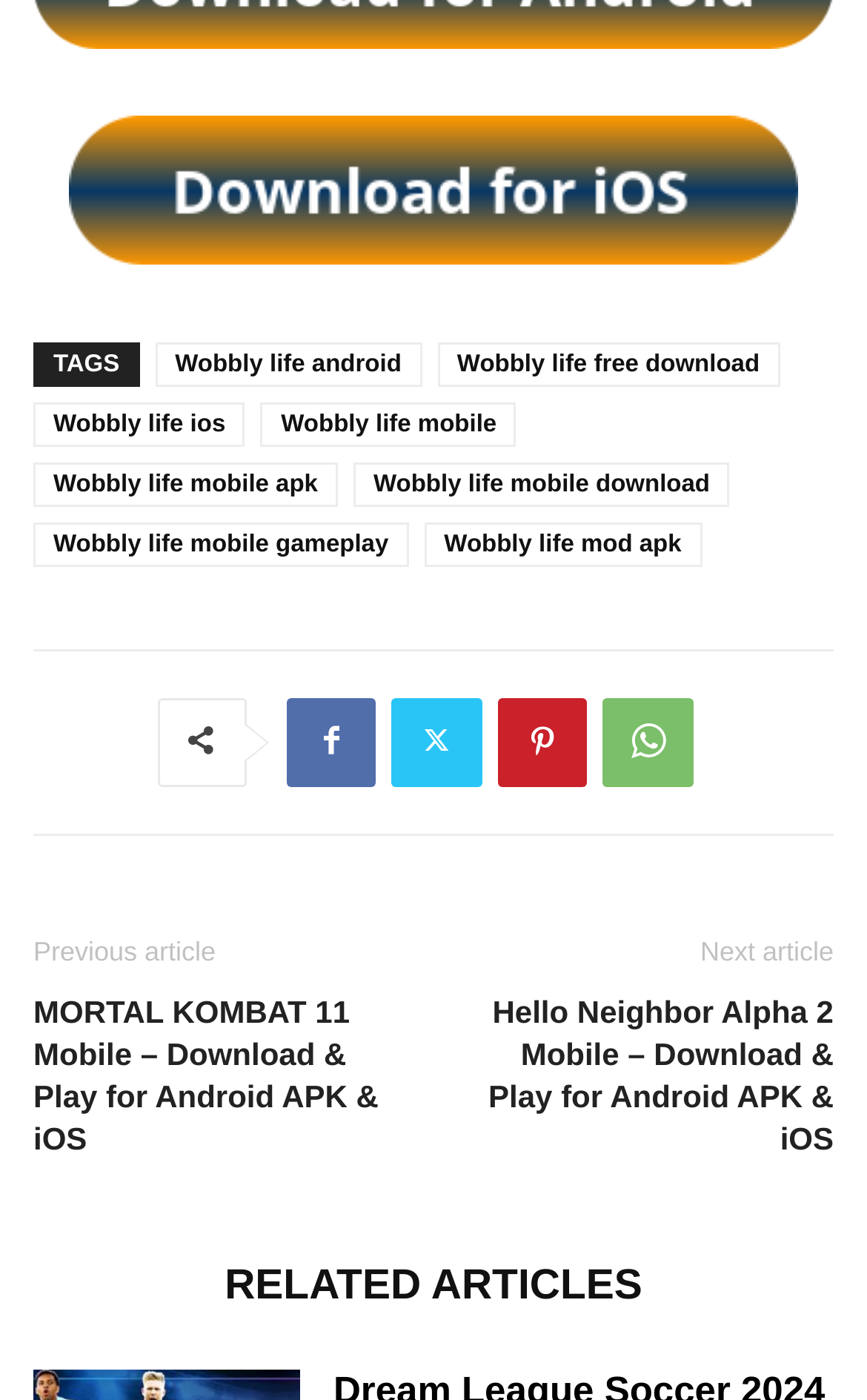Provide the bounding box coordinates for the area that should be clicked to complete the instruction: "Download Wobbly life android".

[0.179, 0.244, 0.486, 0.276]